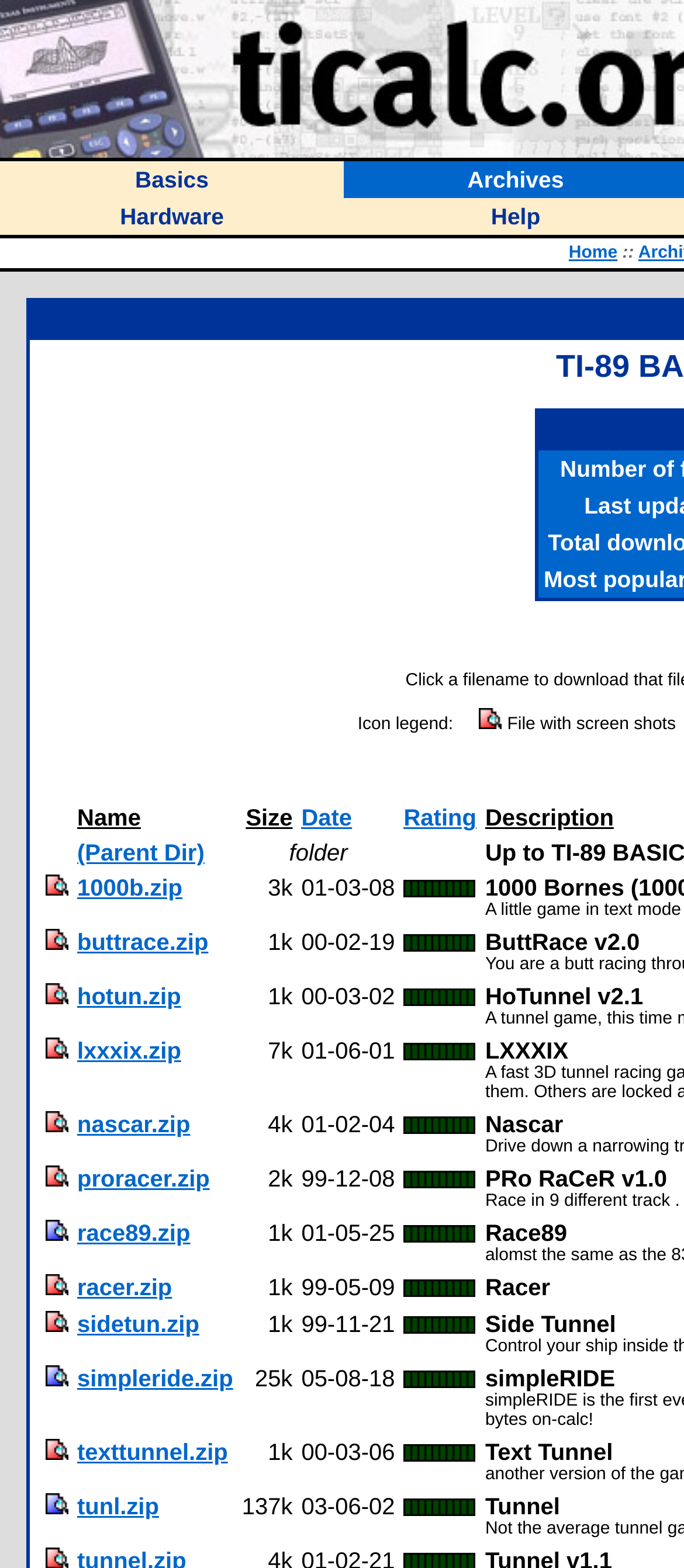Identify the bounding box of the UI component described as: "(Parent Dir)".

[0.113, 0.536, 0.299, 0.552]